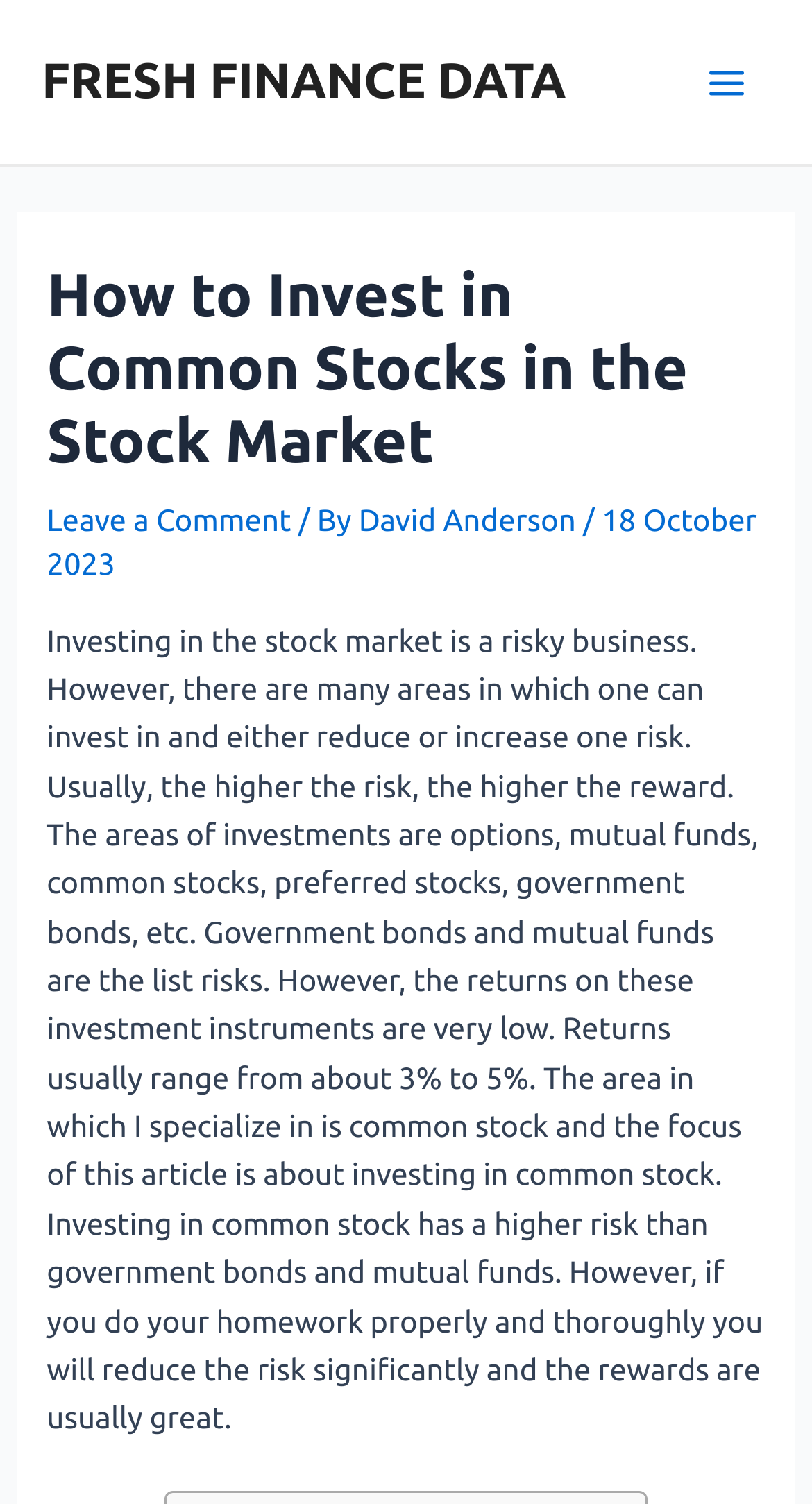Write an exhaustive caption that covers the webpage's main aspects.

The webpage is about investing in common stocks in the stock market, with a focus on reducing risk and increasing rewards. At the top left of the page, there is a link to "FRESH FINANCE DATA" and a button labeled "Main Menu" on the top right. Below the main menu button, there is an image.

The main content of the page is divided into two sections. The top section has a heading that reads "How to Invest in Common Stocks in the Stock Market" and is followed by a link to "Leave a Comment" and the author's name, "David Anderson", along with the date "18 October 2023".

The main article is located below the heading and author information. It discusses the risks and rewards of investing in the stock market, highlighting that higher risks often come with higher rewards. The article explains that there are various areas of investment, including options, mutual funds, common stocks, preferred stocks, and government bonds, with government bonds and mutual funds being the lowest-risk options but offering relatively low returns. The article then focuses on investing in common stocks, which carries a higher risk than government bonds and mutual funds but can offer greater rewards if done properly.